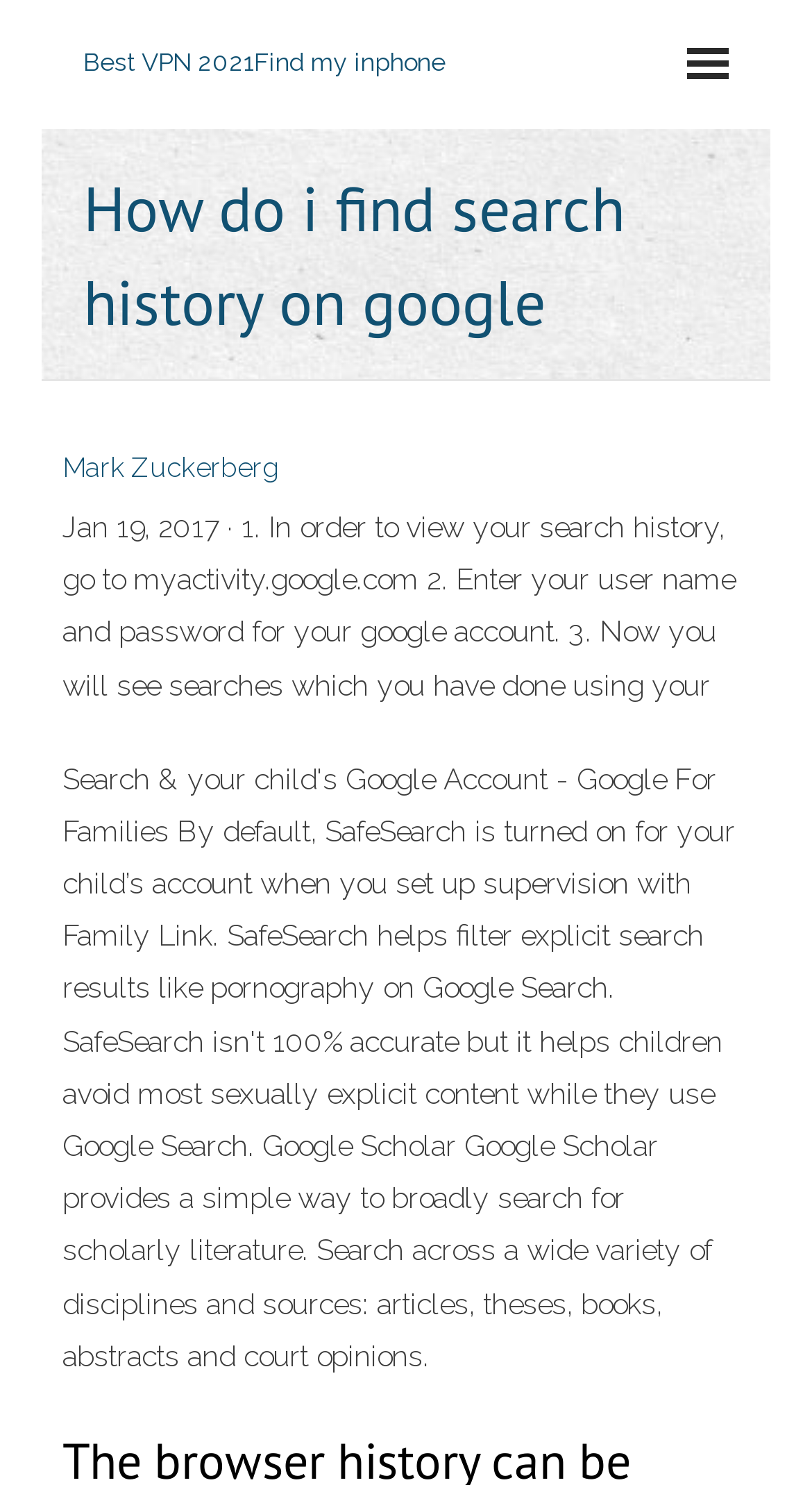Give a detailed account of the webpage's layout and content.

The webpage appears to be a search results page or an article related to finding search history on Google. At the top, there is a layout table that spans almost the entire width of the page. Within this table, there is a link to "Best VPN 2021" with a subtitle "Find my inphone" located near the top-left corner of the page.

Below the layout table, there is a heading that reads "How do i find search history on google" which is centered and takes up a significant portion of the page width.

On the left side of the page, there is a link to "Mark Zuckerberg" located above a block of text that provides step-by-step instructions on how to view search history on Google. The text explains that users need to go to myactivity.google.com, enter their username and password, and then they will be able to see their search history. This text block is positioned below the heading and takes up about half of the page width.